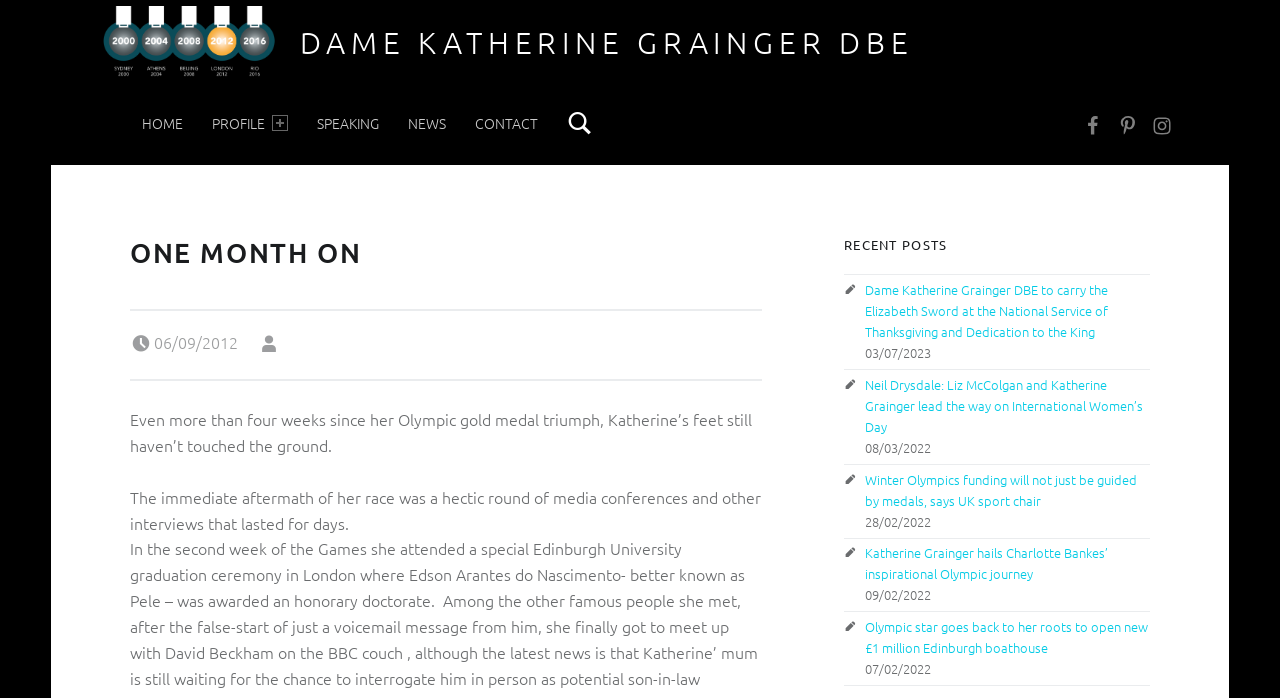Determine the bounding box coordinates of the clickable region to execute the instruction: "Read the news posted on 06/09/2012". The coordinates should be four float numbers between 0 and 1, denoted as [left, top, right, bottom].

[0.12, 0.475, 0.186, 0.506]